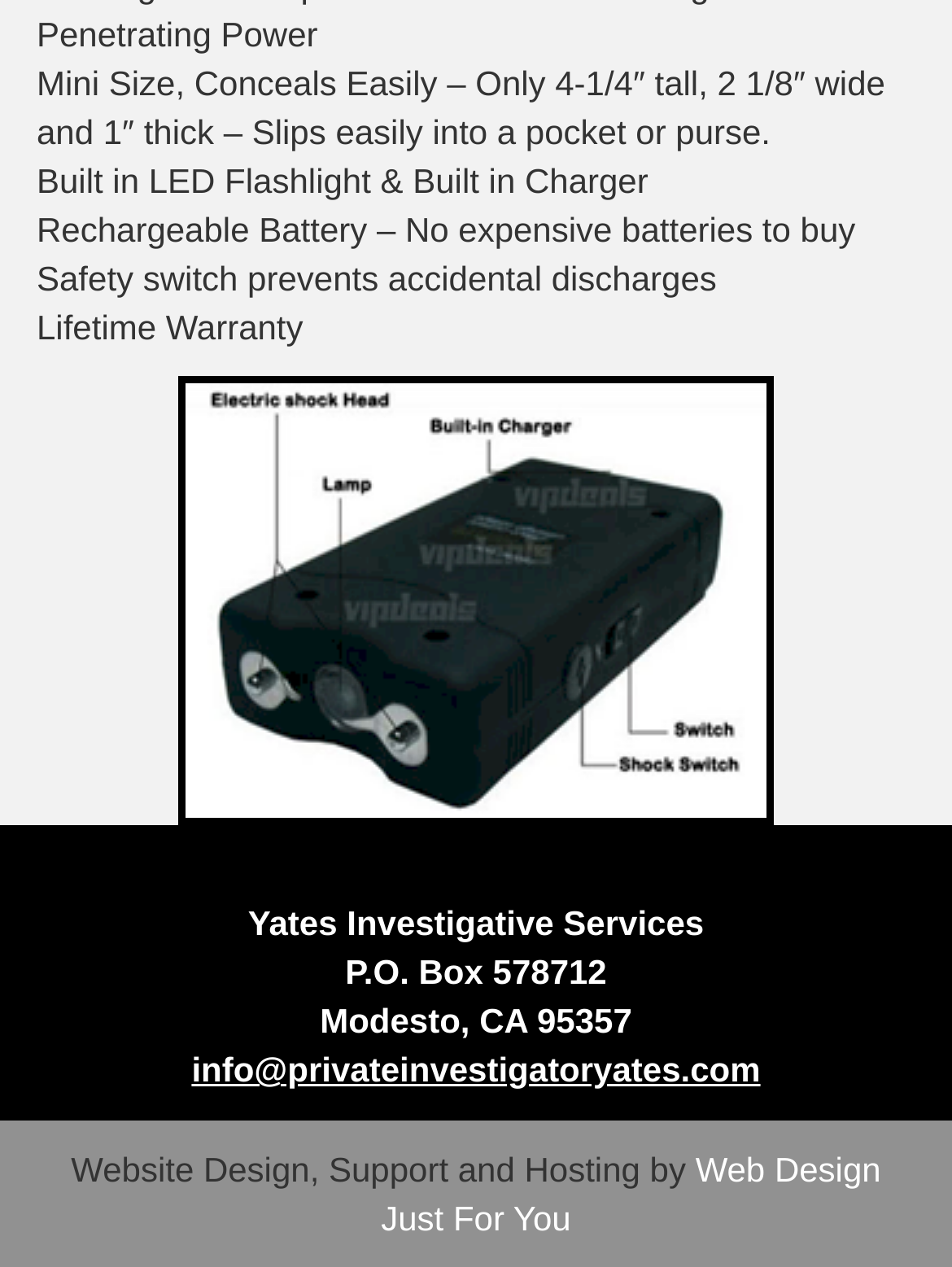Please provide a comprehensive answer to the question below using the information from the image: What is the company name?

The company name is mentioned in the static text element with the text 'Yates Investigative Services', which is located near the bottom of the page.